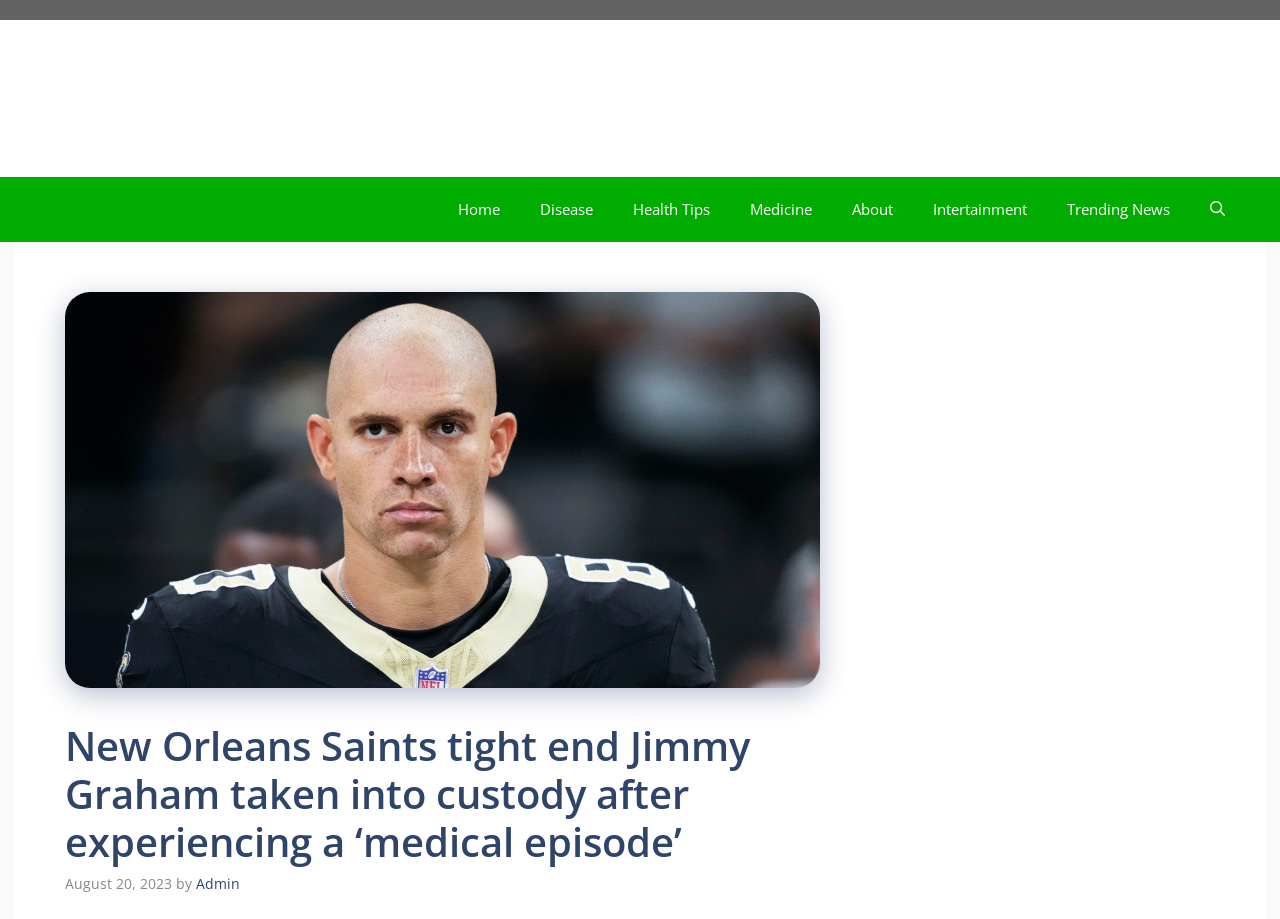Identify and extract the main heading from the webpage.

New Orleans Saints tight end Jimmy Graham taken into custody after experiencing a ‘medical episode’